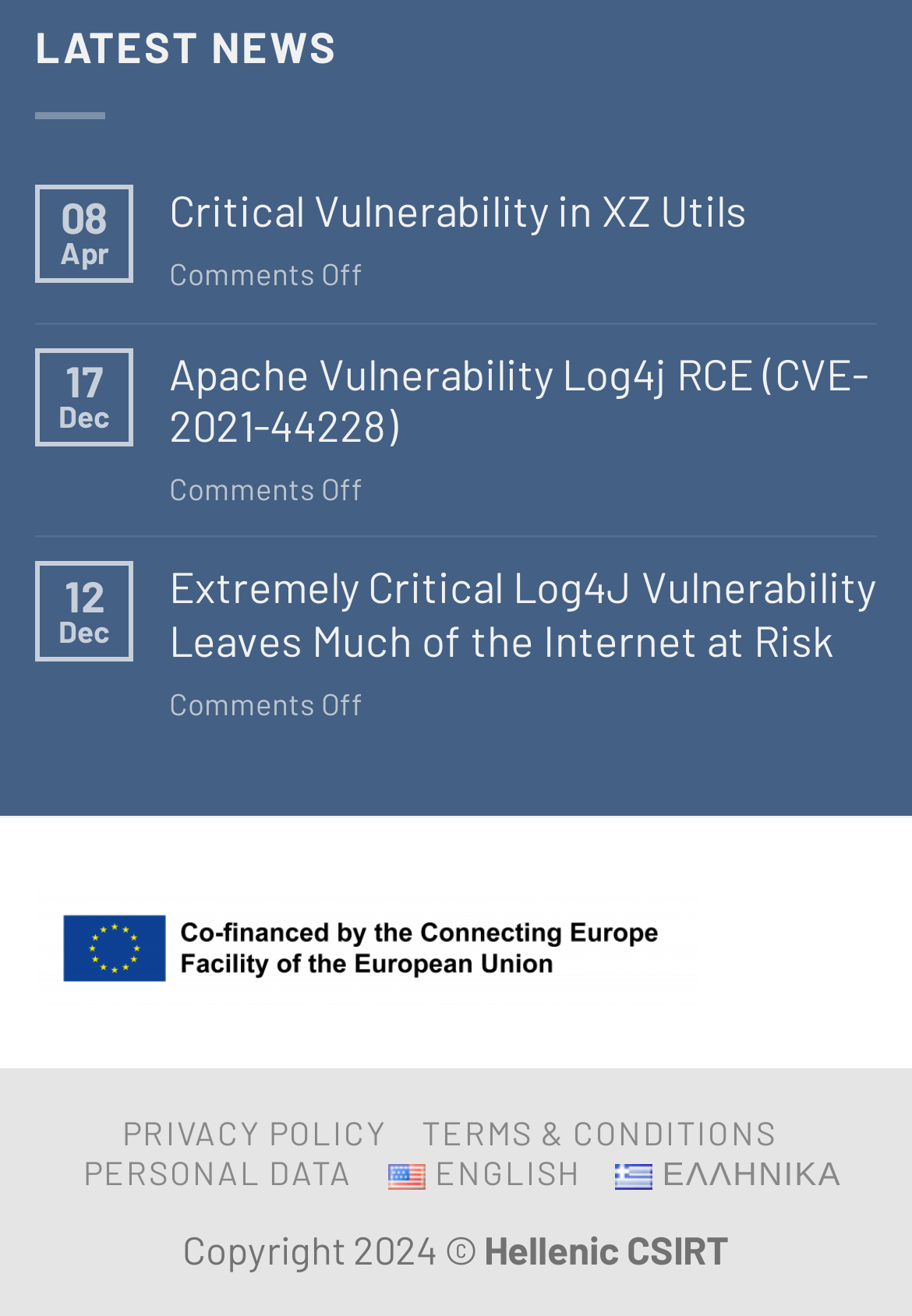Find the bounding box coordinates of the element to click in order to complete the given instruction: "read latest news."

[0.038, 0.016, 0.37, 0.055]